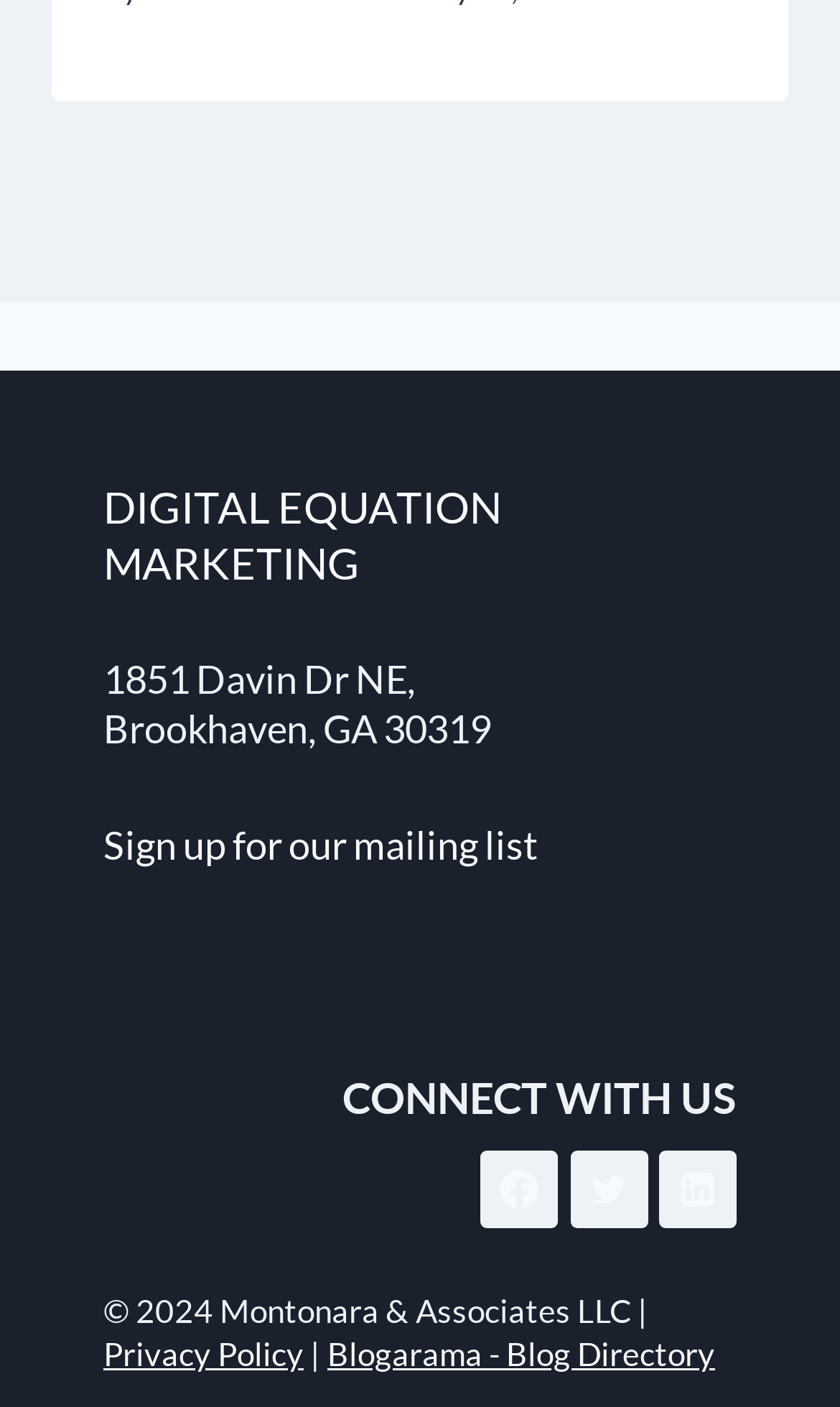How many links are available in the footer section?
Answer the question with a thorough and detailed explanation.

There are four links available in the footer section, which are 'Sign up for our mailing list', 'Privacy Policy', 'Blogarama - Blog Directory', and three social media links.